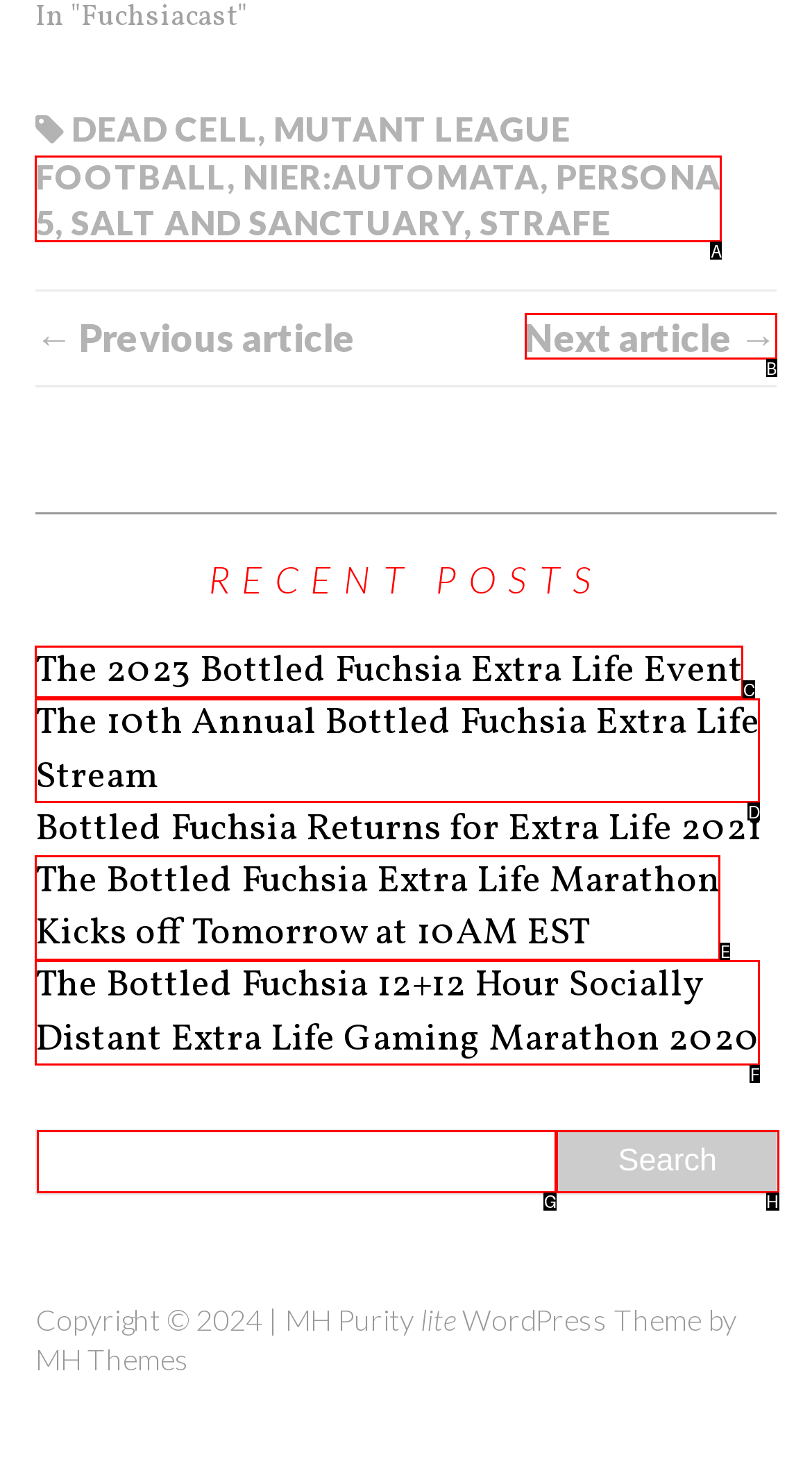From the options shown, which one fits the description: Next article →? Respond with the appropriate letter.

B